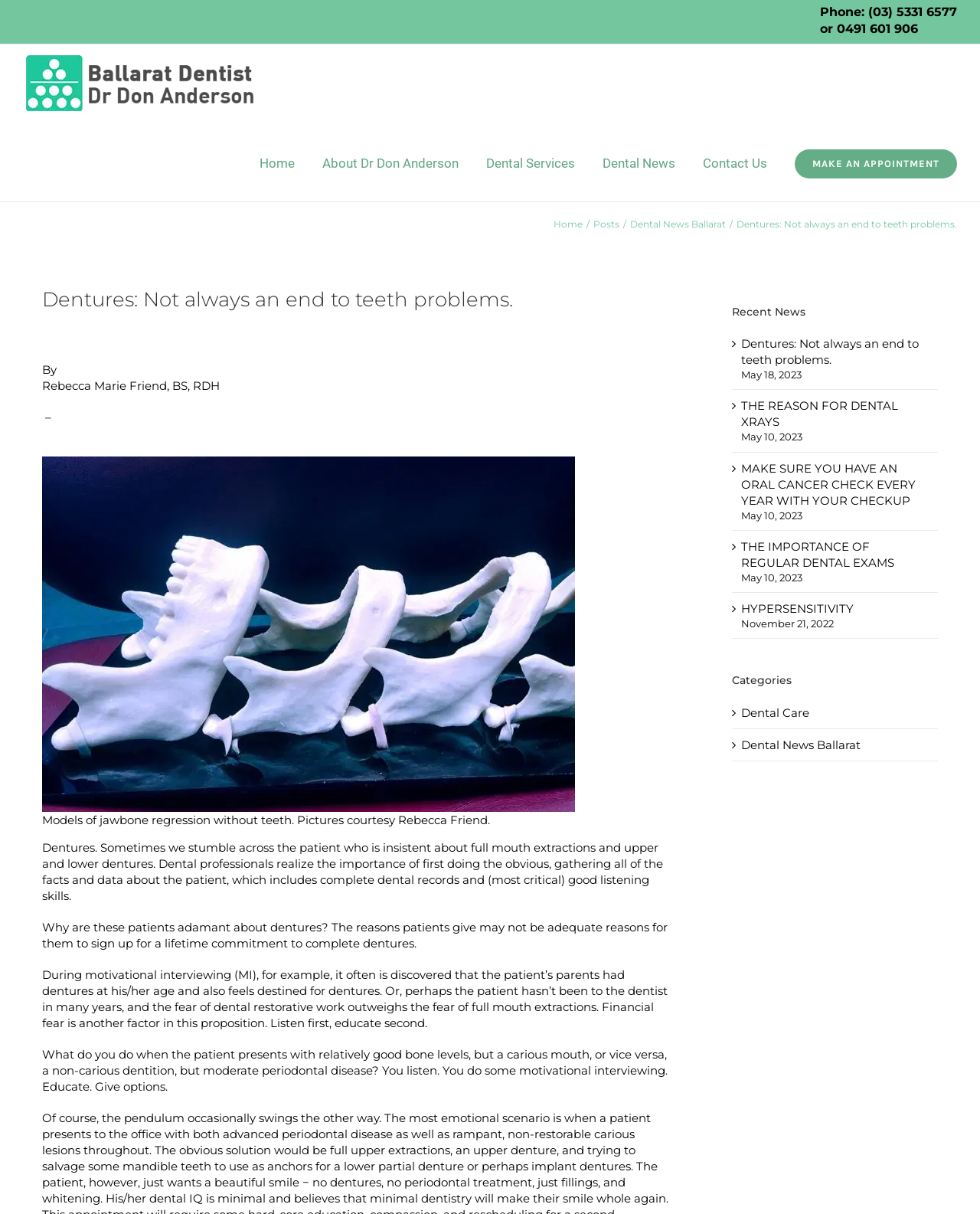Give a concise answer of one word or phrase to the question: 
Who is the author of the article about dentures?

Rebecca Marie Friend, BS, RDH